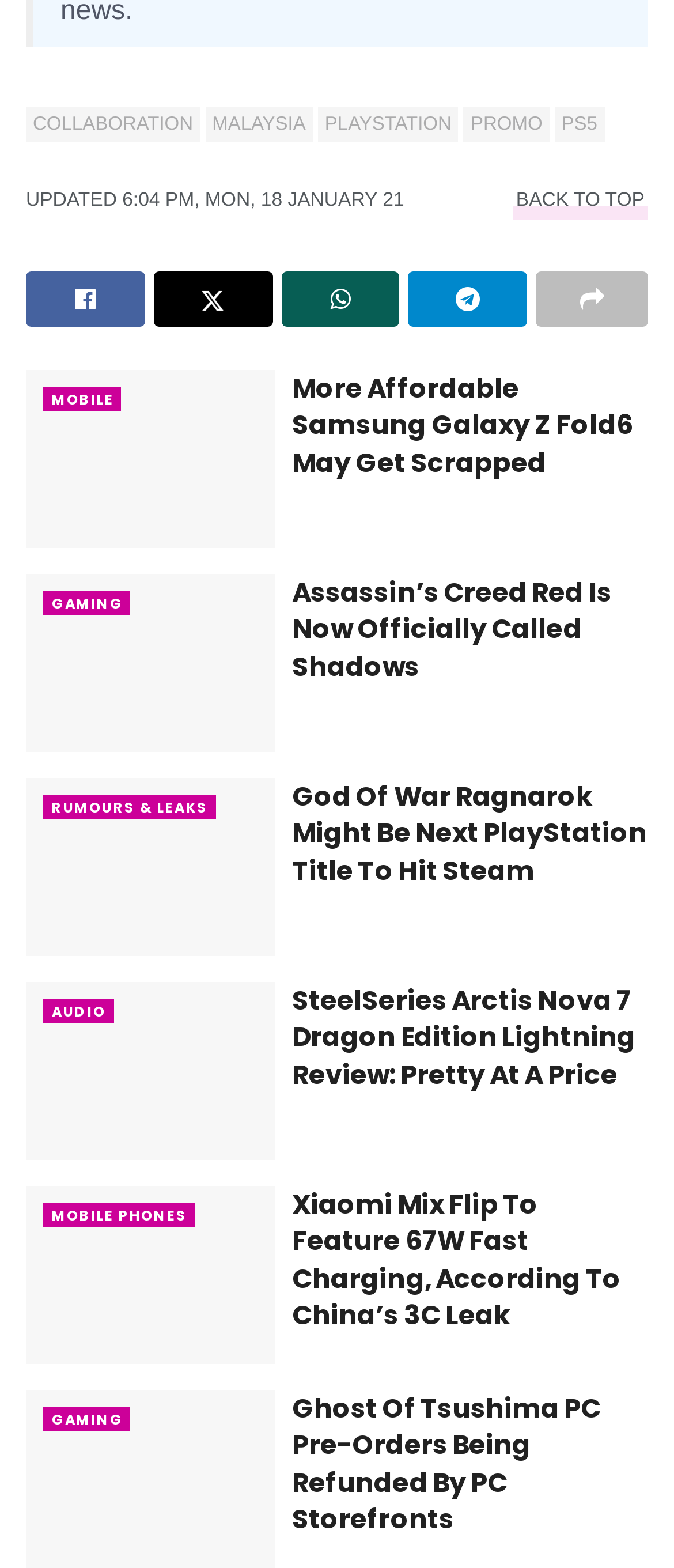What is the title of the third article?
Based on the visual content, answer with a single word or a brief phrase.

God Of War Ragnarok Might Be Next PlayStation Title To Hit Steam